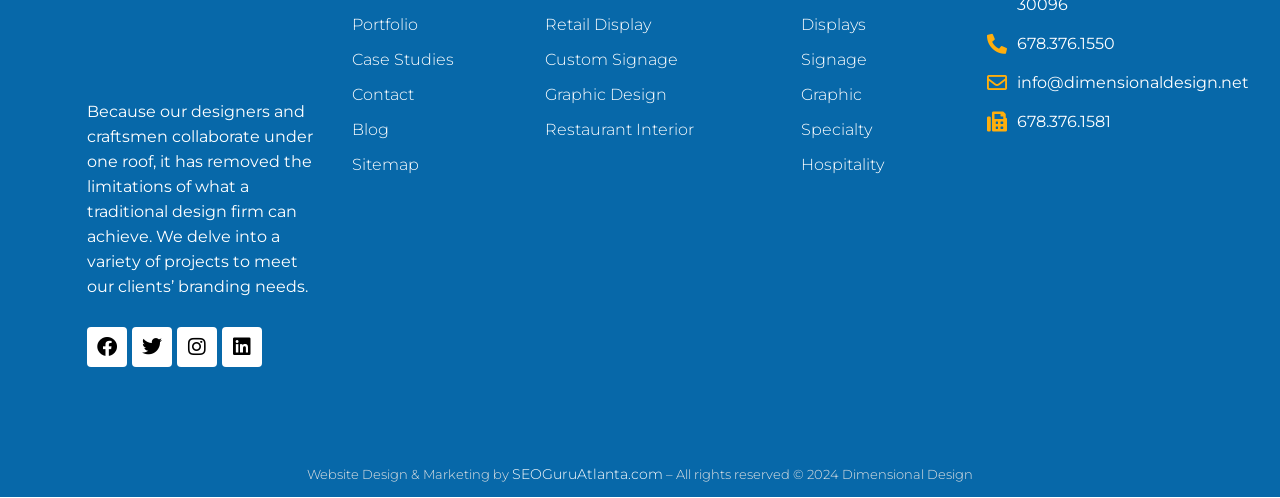Locate the bounding box coordinates of the segment that needs to be clicked to meet this instruction: "Call 678.376.1550".

[0.771, 0.063, 0.932, 0.113]